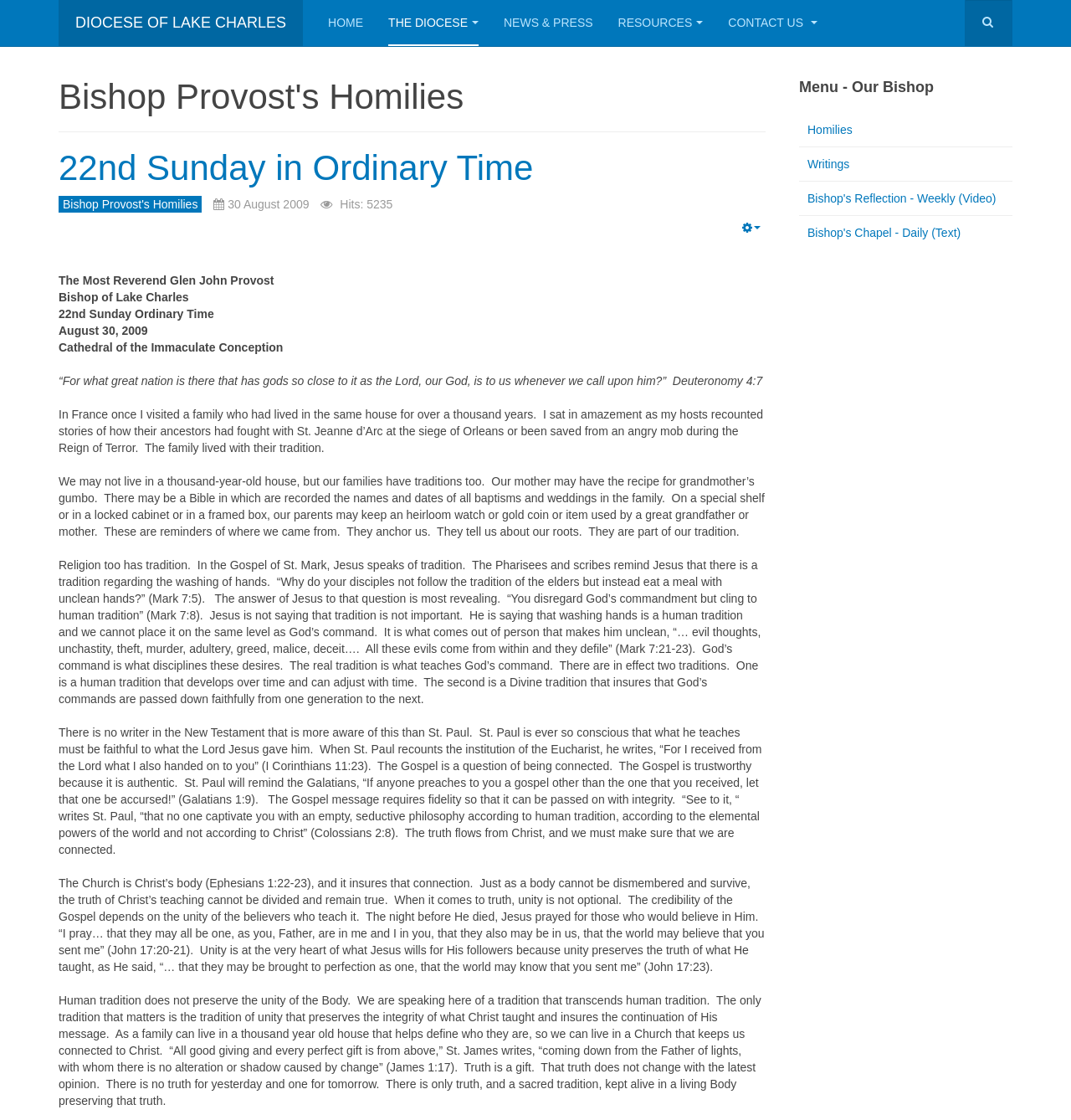Please provide the bounding box coordinates for the element that needs to be clicked to perform the following instruction: "Read the '22nd Sunday in Ordinary Time' homily". The coordinates should be given as four float numbers between 0 and 1, i.e., [left, top, right, bottom].

[0.055, 0.133, 0.715, 0.168]